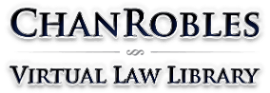Detail every aspect of the image in your description.

The image showcases the logo of ChanRobles Virtual Law Library, which features the name "ChanRobles" prominently displayed in an elegant serif font. Below it, the phrase "Virtual Law Library" is presented in a slightly smaller size, maintaining a cohesive and professional aesthetic. This logo symbolizes an online resource dedicated to providing access to legal information and resources, facilitating research and learning for legal professionals and students alike. Its design reflects the library’s commitment to bridging the gap between traditional legal resources and modern digital accessibility.